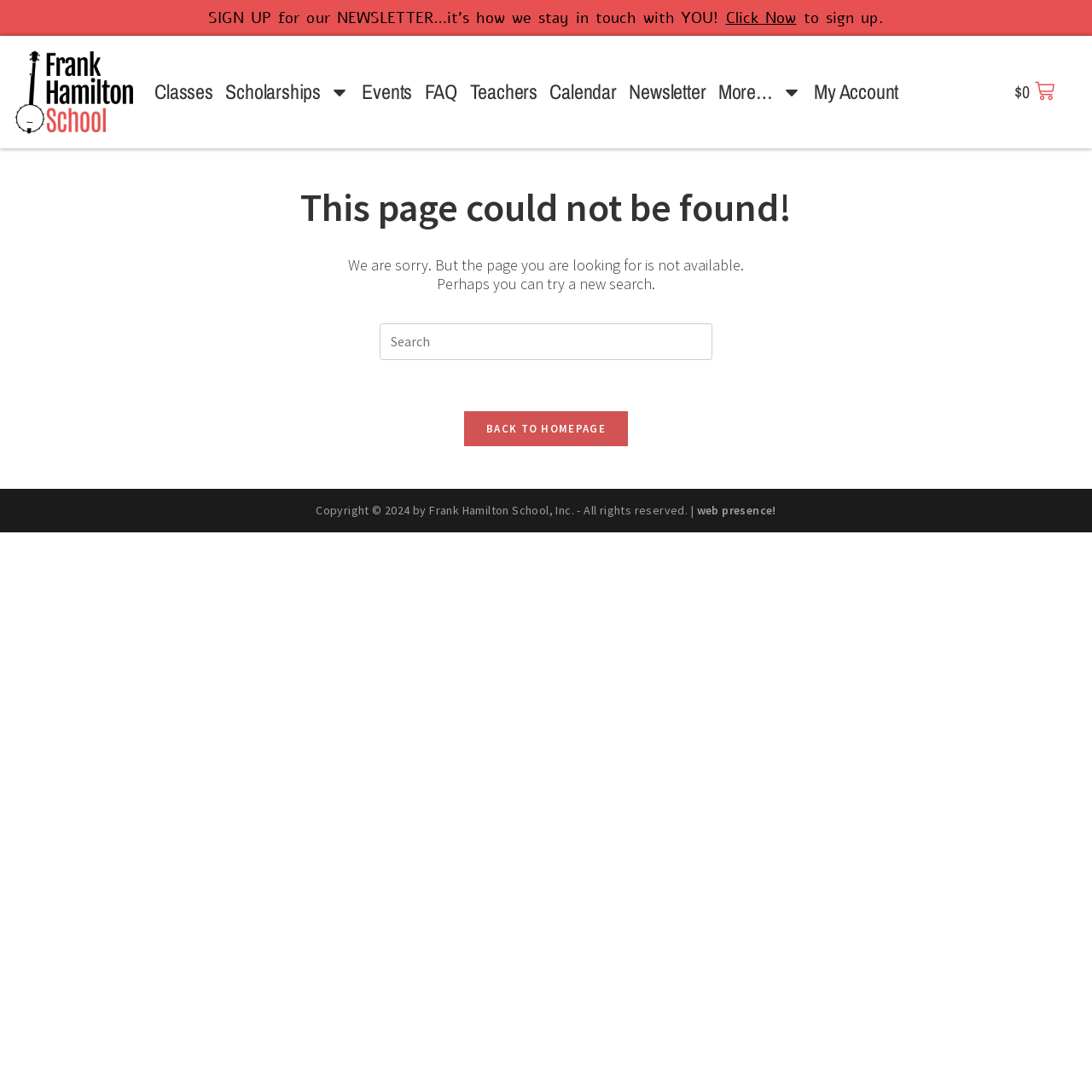What is the copyright information at the bottom of the page?
Provide a comprehensive and detailed answer to the question.

I scrolled down to the bottom of the page and found the copyright information, which is 'Copyright © 2024 by Frank Hamilton School, Inc. - All rights reserved.'.